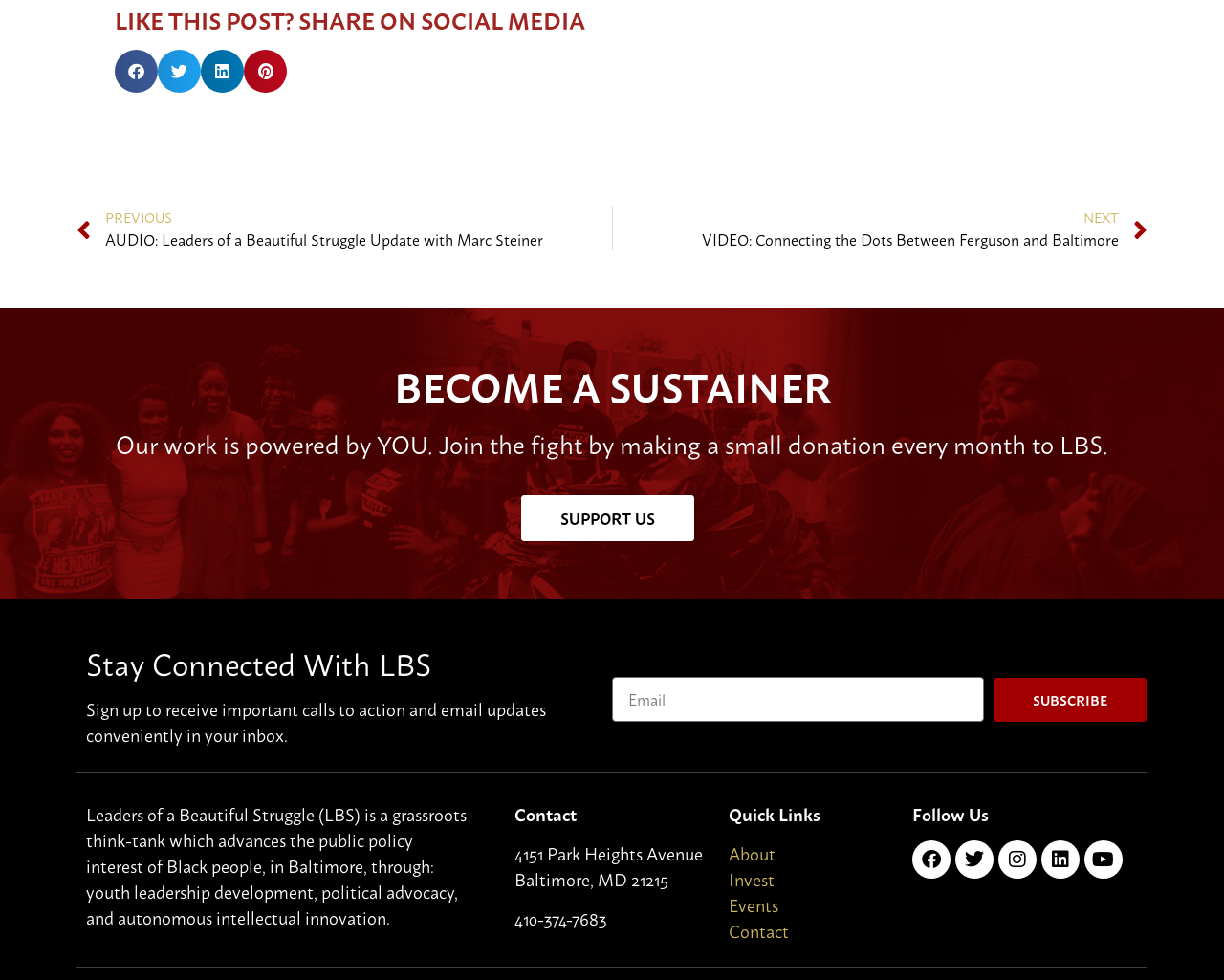Please identify the bounding box coordinates of the clickable area that will fulfill the following instruction: "Share on facebook". The coordinates should be in the format of four float numbers between 0 and 1, i.e., [left, top, right, bottom].

[0.094, 0.051, 0.129, 0.094]